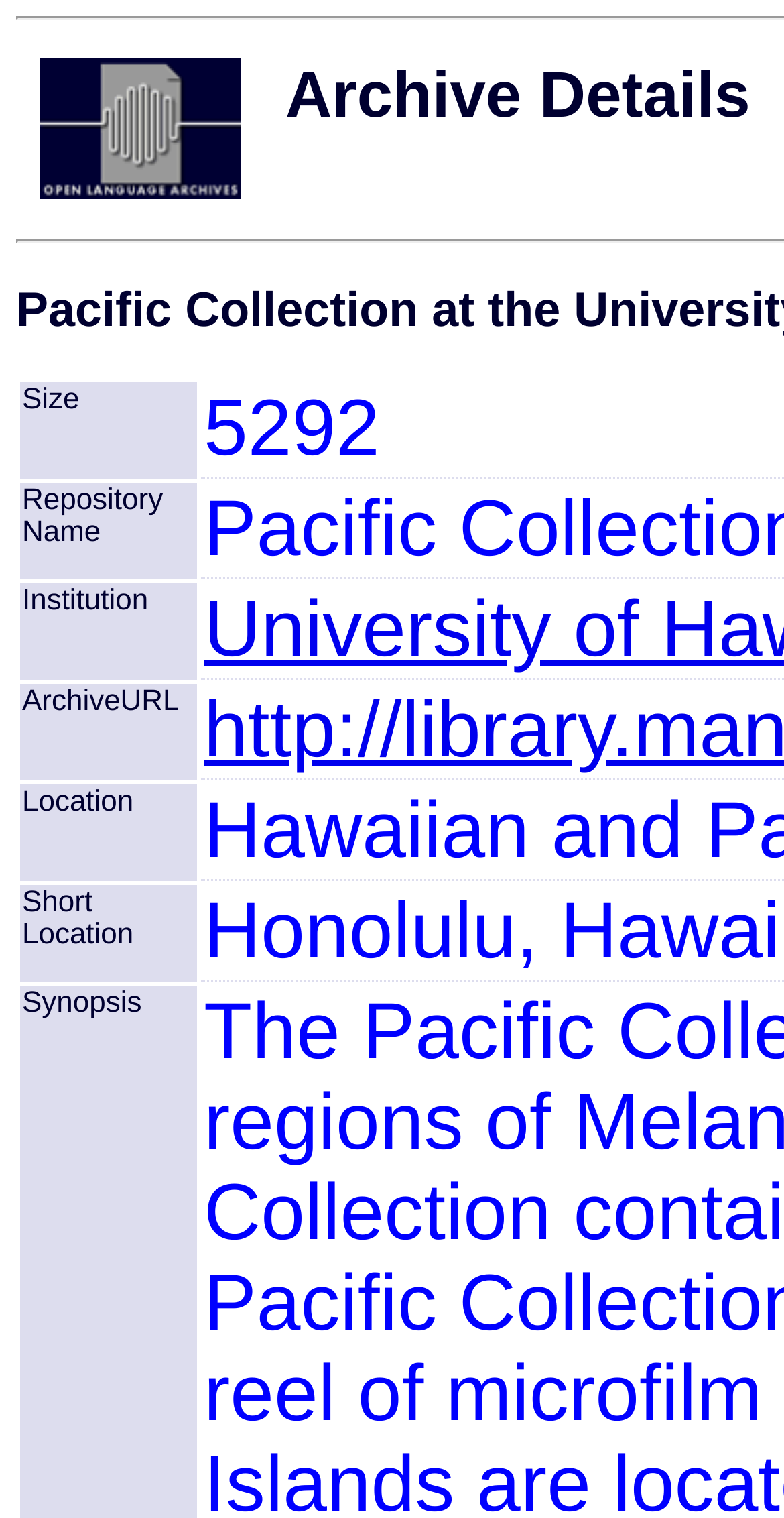Using the information in the image, give a comprehensive answer to the question: 
What is the name of the repository?

I looked at the table on the webpage and found a column labeled 'Repository Name', but there is no specific value provided in this column, so I couldn't determine the name of the repository.